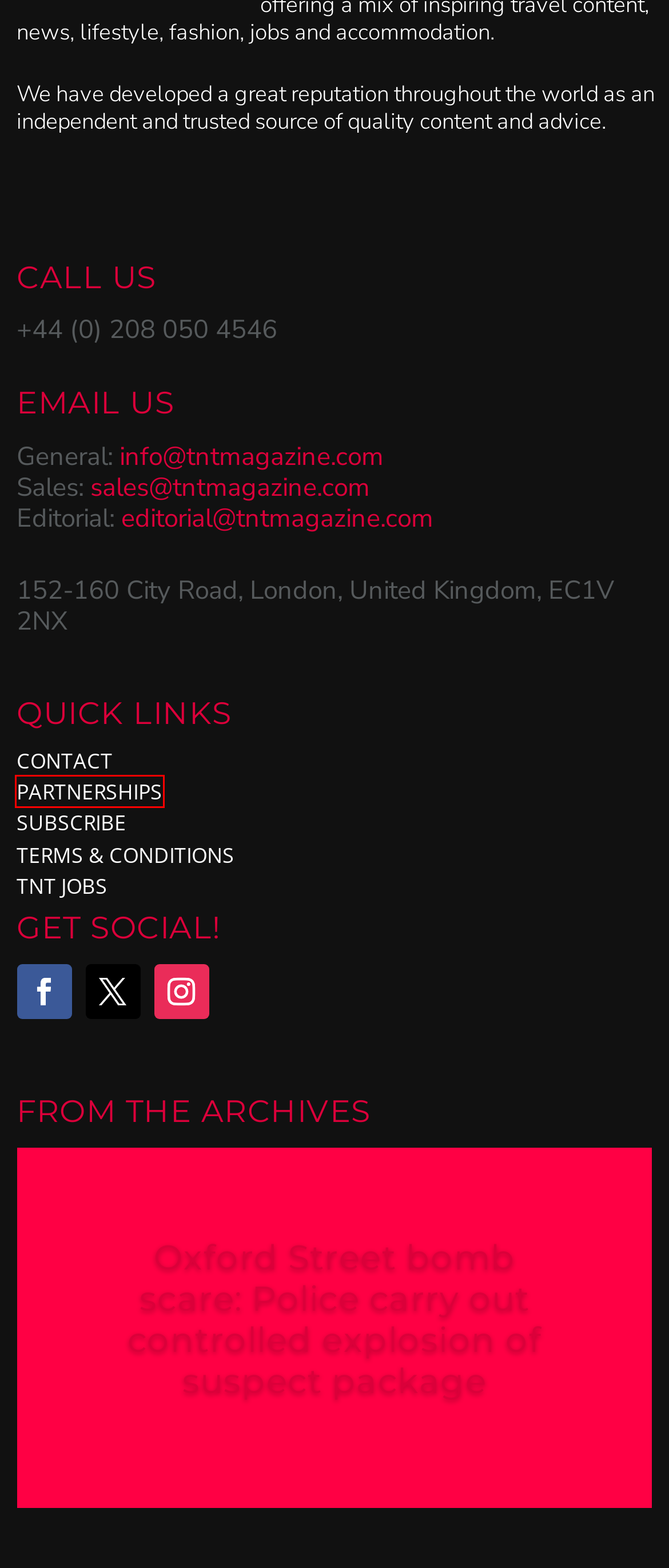Look at the screenshot of a webpage where a red rectangle bounding box is present. Choose the webpage description that best describes the new webpage after clicking the element inside the red bounding box. Here are the candidates:
A. Play Preview - The Bleeding Tree (Southwark Playhouse) - TNT Magazine
B. Advertising - TNT Magazine
C. Art: Thrive - TNT Magazine
D. Oxford Street Bomb Scare: Police Carry Out Controlled Explosion Of Suspect Package - TNT Magazine
E. Contact - TNT Magazine
F. Terms & Conditions - TNT Magazine
G. TNT Magazine | Live your Life and Travel
H. TNT Jobs | TNT Jobs | Search Jobs in London | Jobs in the UK | Jobs in Australia

B